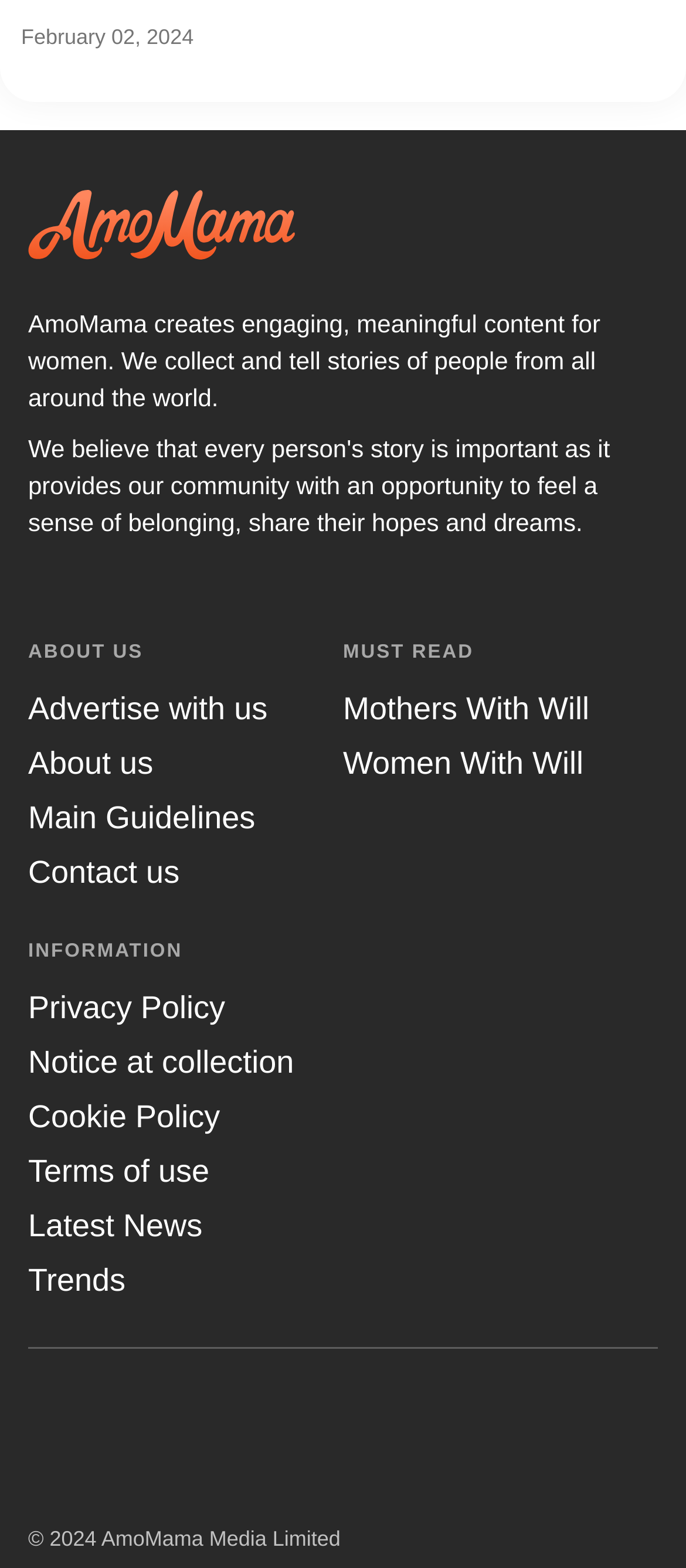Locate the bounding box coordinates of the clickable area to execute the instruction: "go to home page". Provide the coordinates as four float numbers between 0 and 1, represented as [left, top, right, bottom].

None